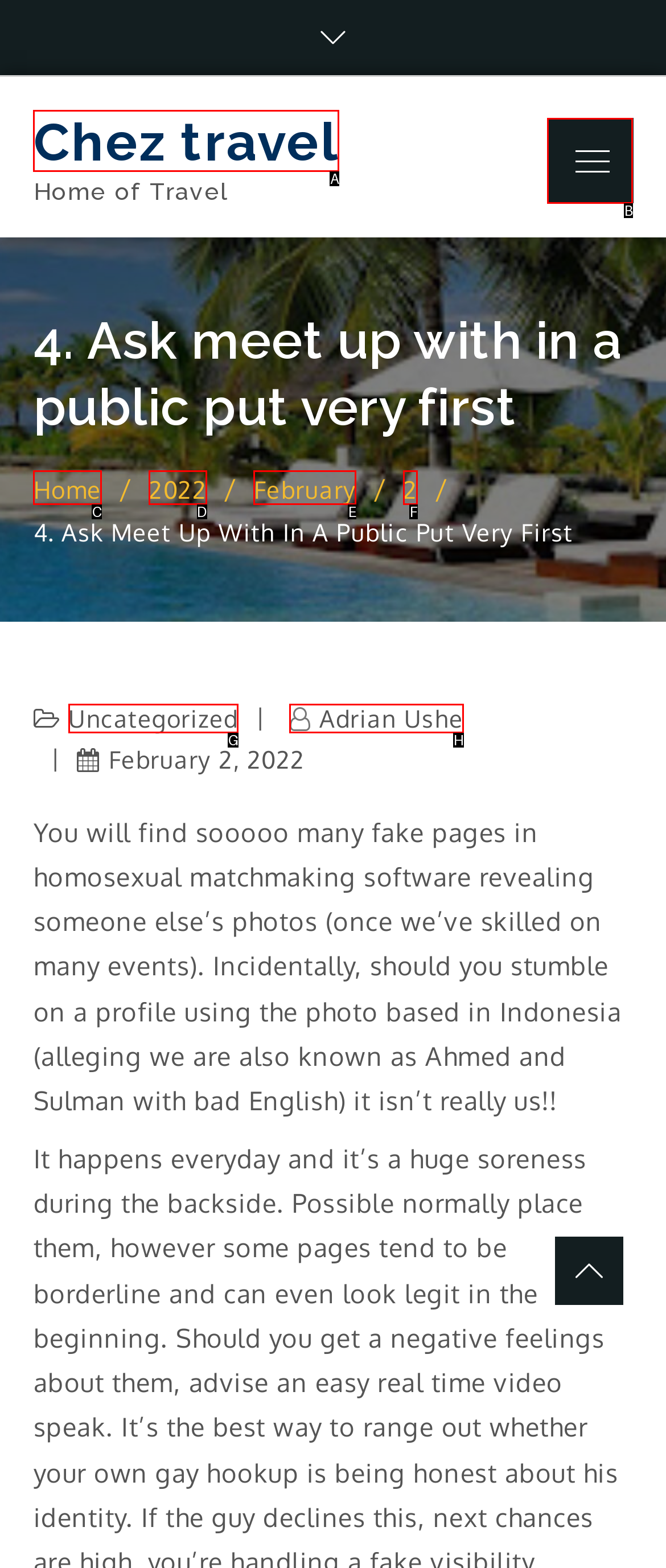Determine the option that aligns with this description: Adrian Ushe
Reply with the option's letter directly.

H